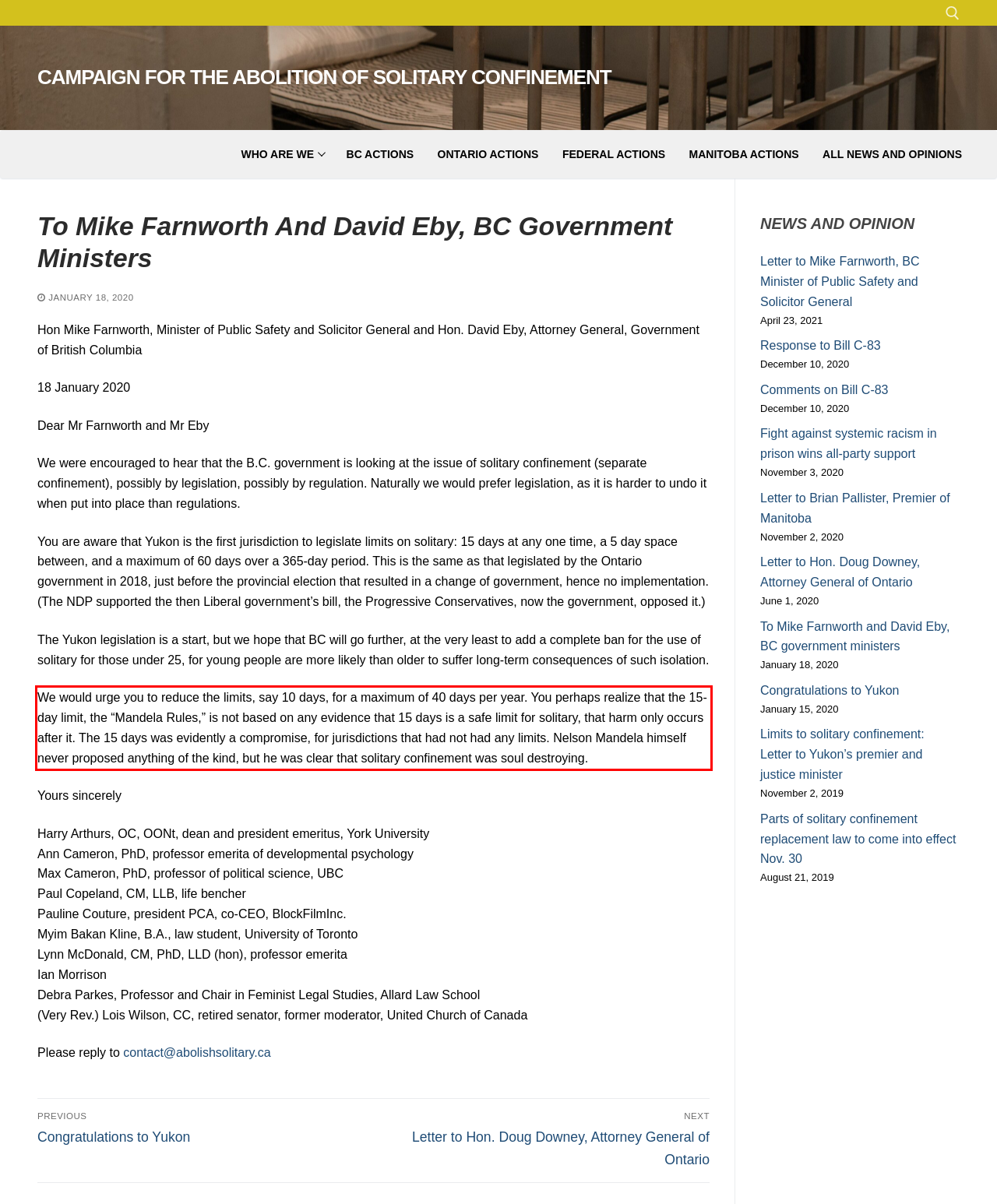Analyze the screenshot of a webpage where a red rectangle is bounding a UI element. Extract and generate the text content within this red bounding box.

We would urge you to reduce the limits, say 10 days, for a maximum of 40 days per year. You perhaps realize that the 15-day limit, the “Mandela Rules,” is not based on any evidence that 15 days is a safe limit for solitary, that harm only occurs after it. The 15 days was evidently a compromise, for jurisdictions that had not had any limits. Nelson Mandela himself never proposed anything of the kind, but he was clear that solitary confinement was soul destroying.